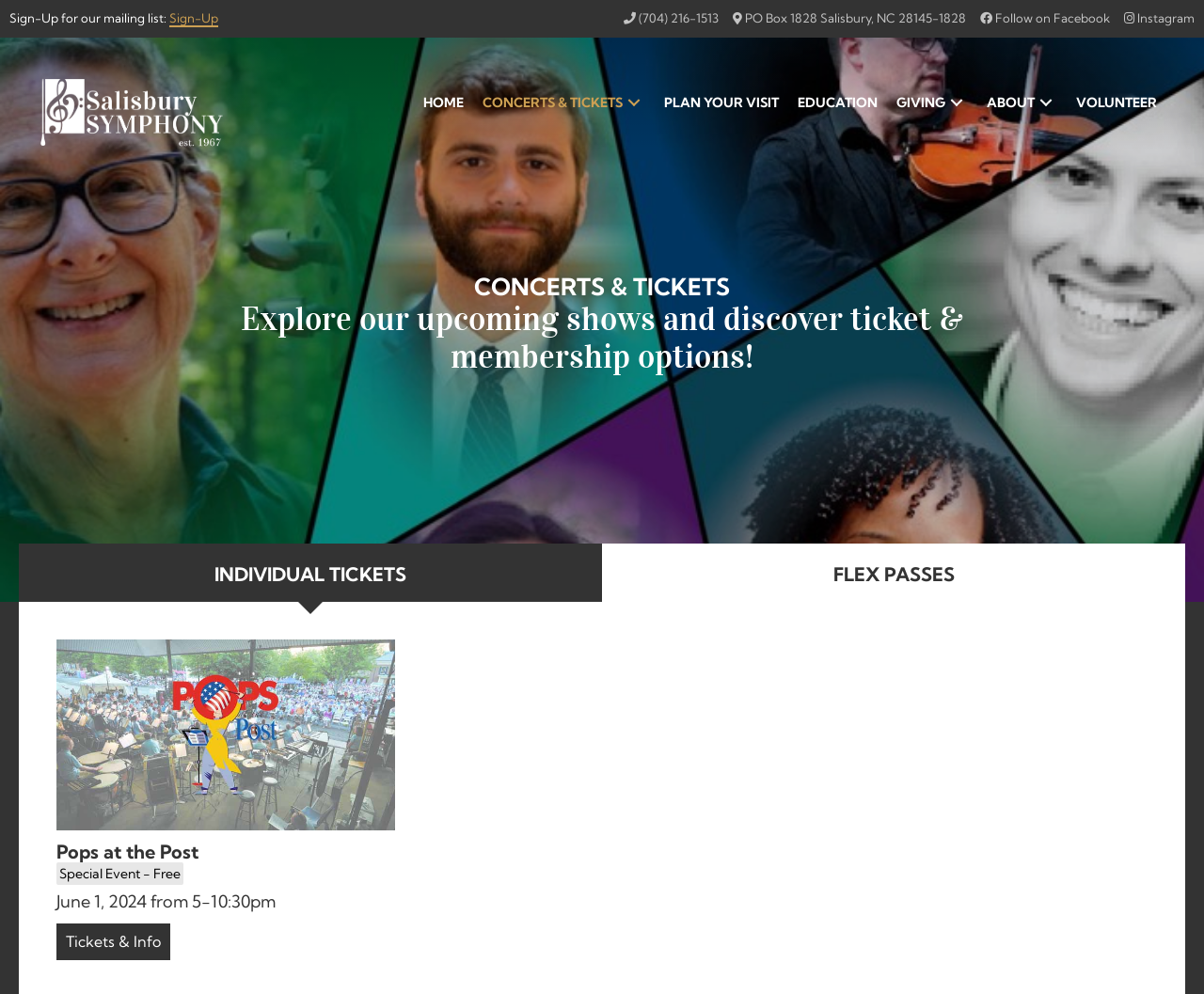Please provide a one-word or short phrase answer to the question:
What type of event is Pops at the Post?

Special Event